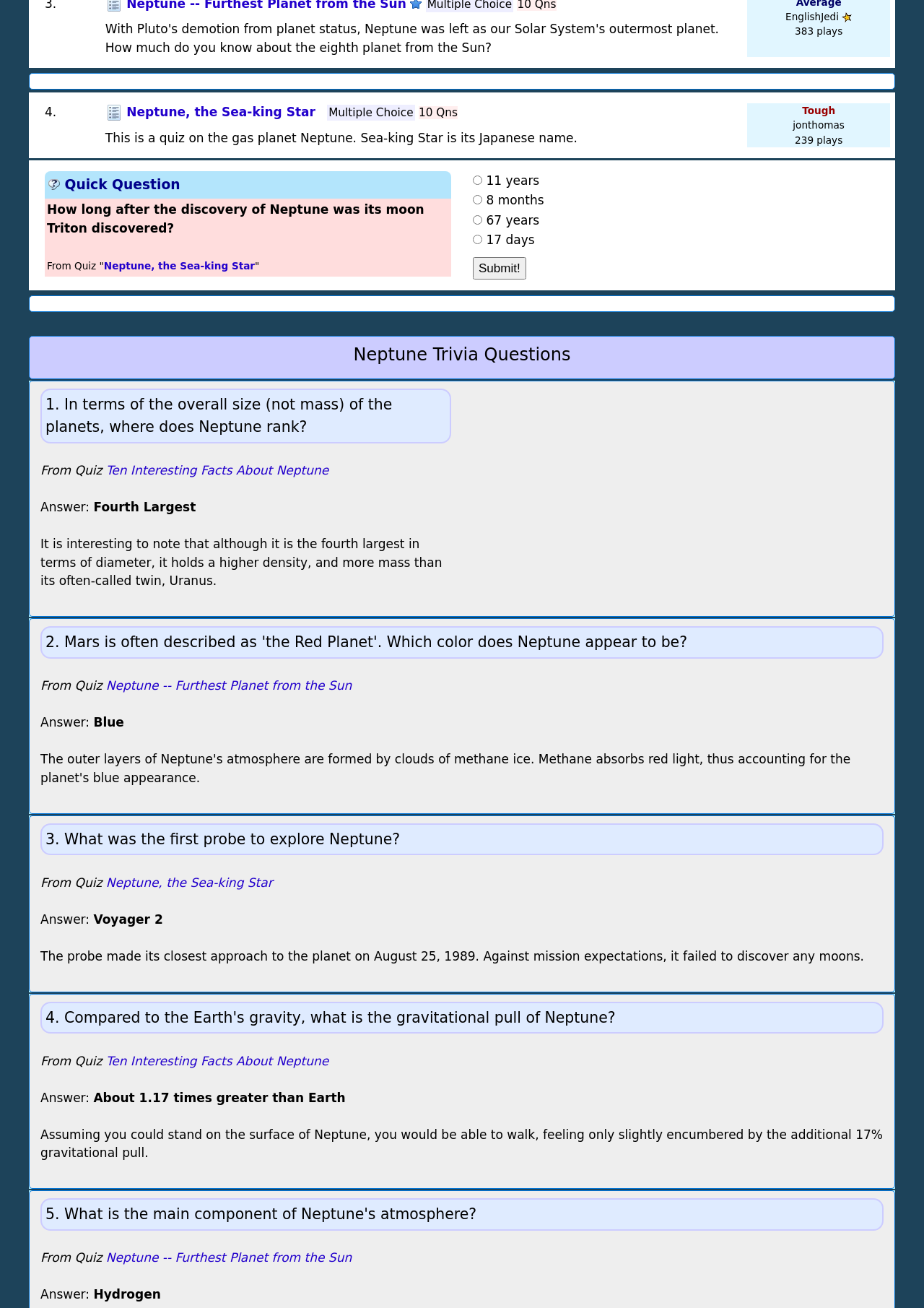Using the provided element description: "Neptune, the Sea-king Star", determine the bounding box coordinates of the corresponding UI element in the screenshot.

[0.112, 0.199, 0.276, 0.207]